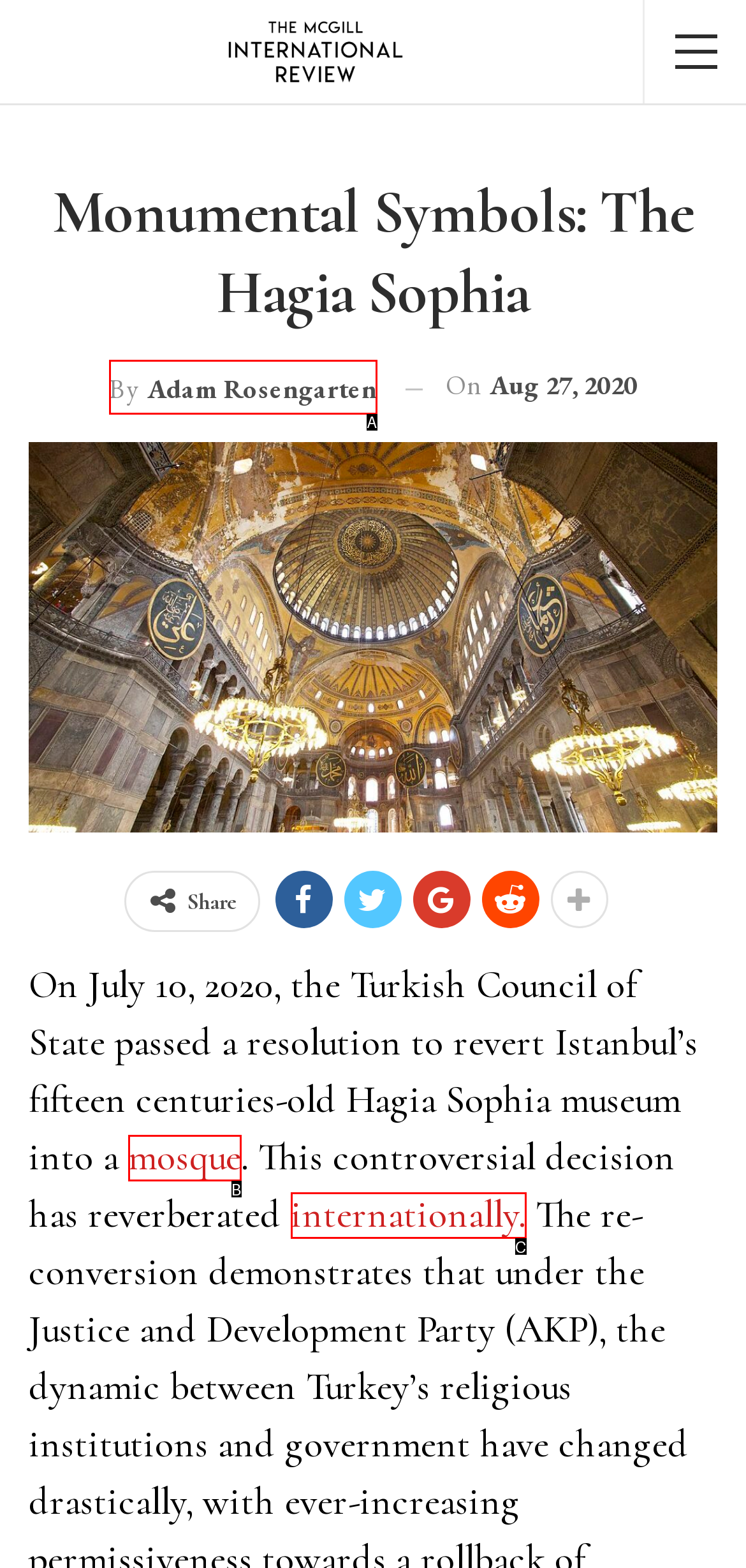Choose the HTML element that aligns with the description: By Adam Rosengarten. Indicate your choice by stating the letter.

A